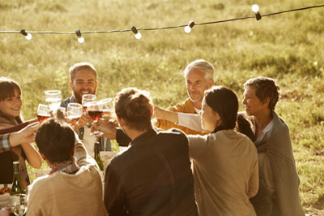Please answer the following question using a single word or phrase: 
What is the atmosphere of the gathering?

Festive